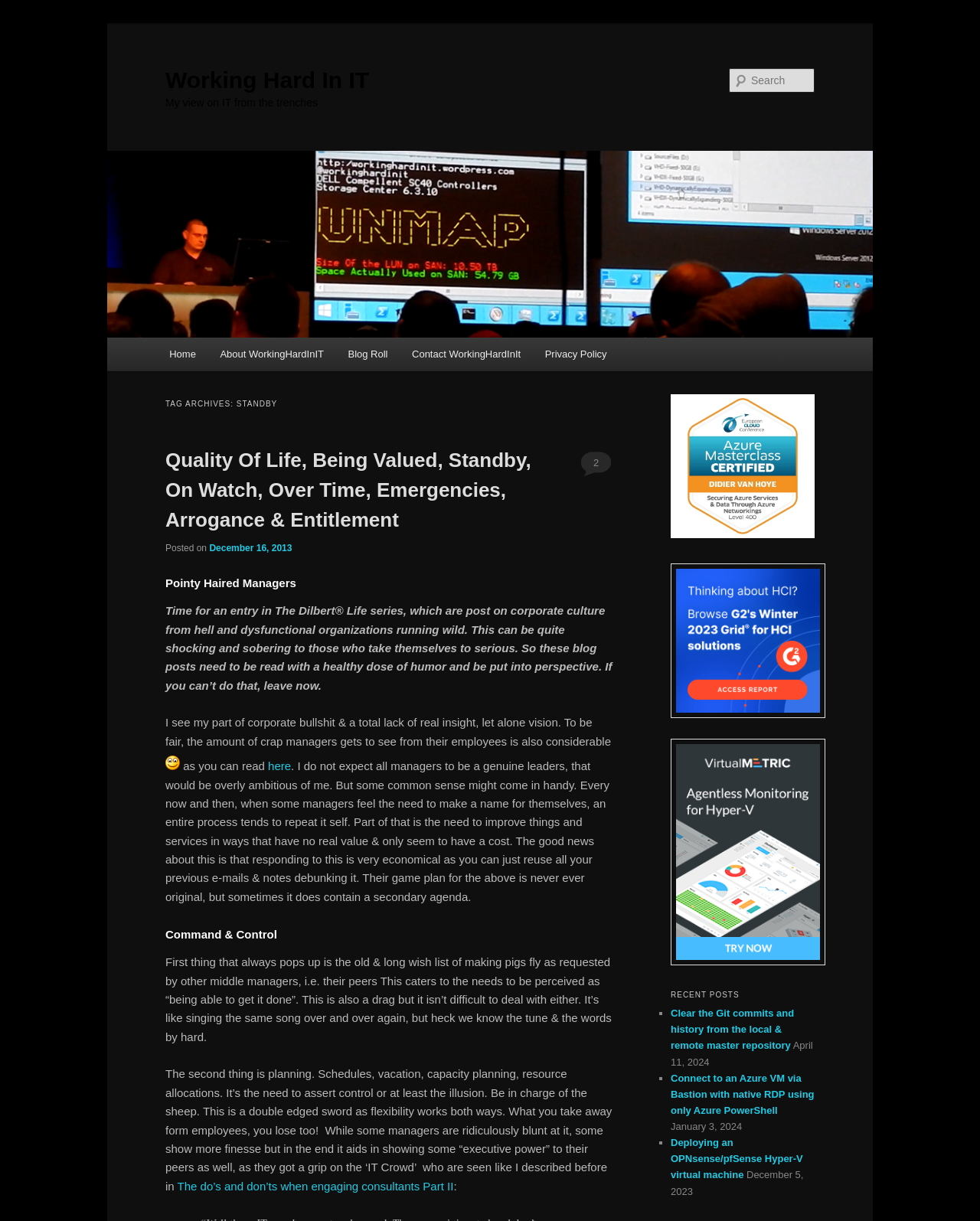Please look at the image and answer the question with a detailed explanation: What is the topic of the first recent post?

The first recent post is listed under the heading 'RECENT POSTS' and is marked with a list marker '■'. The link to the post is 'Clear the Git commits and history from the local & remote master repository', which indicates that the topic of the post is related to Git commits and history.